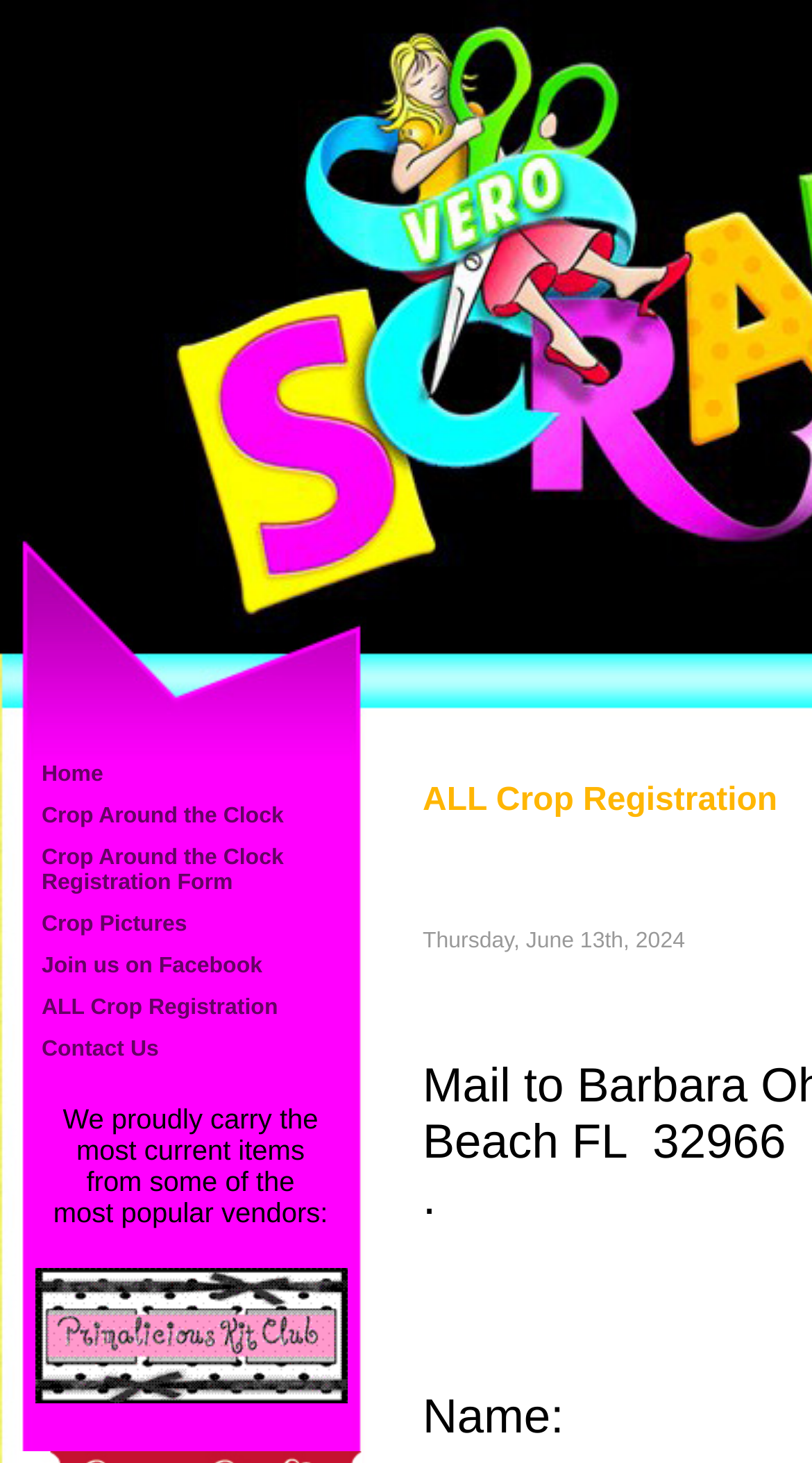Identify the bounding box for the UI element described as: "Contact Us". The coordinates should be four float numbers between 0 and 1, i.e., [left, top, right, bottom].

[0.051, 0.709, 0.469, 0.726]